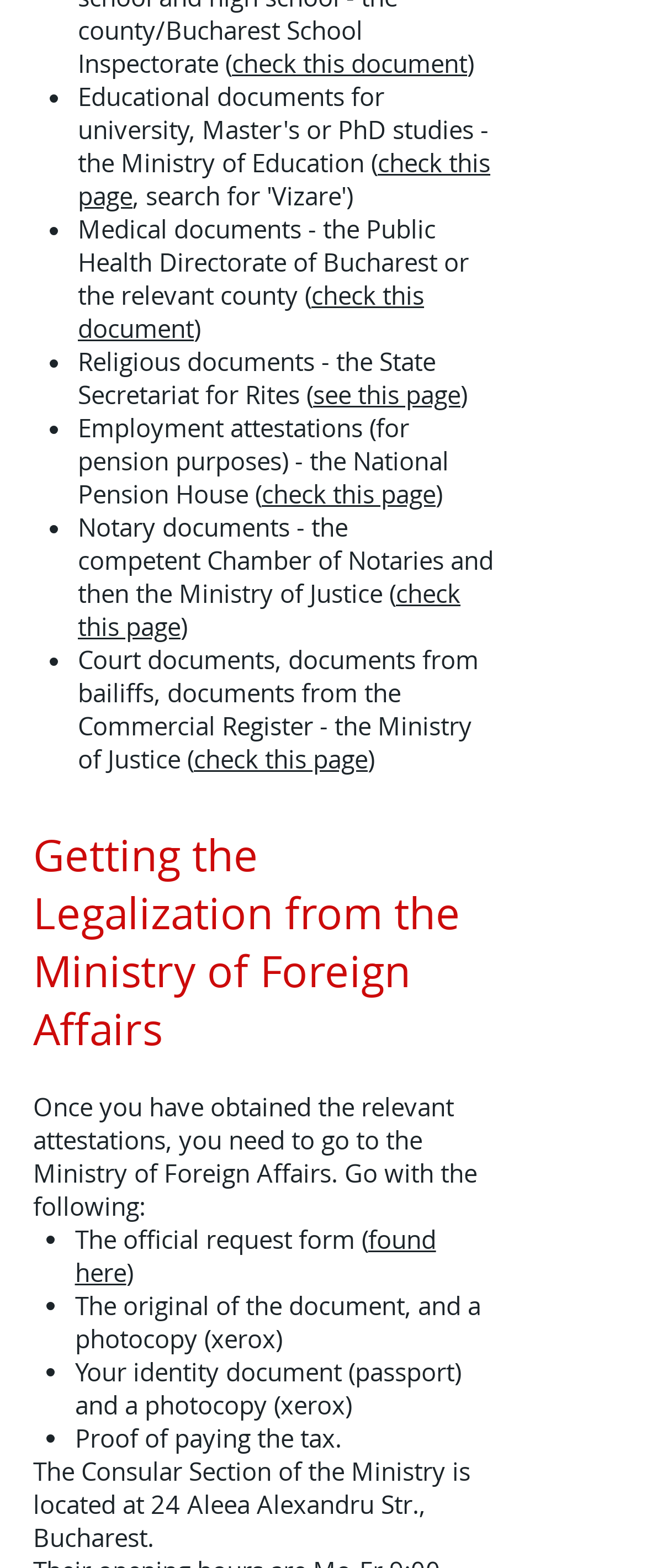What is the purpose of going to the Ministry of Foreign Affairs?
Using the information from the image, give a concise answer in one word or a short phrase.

To get legalization